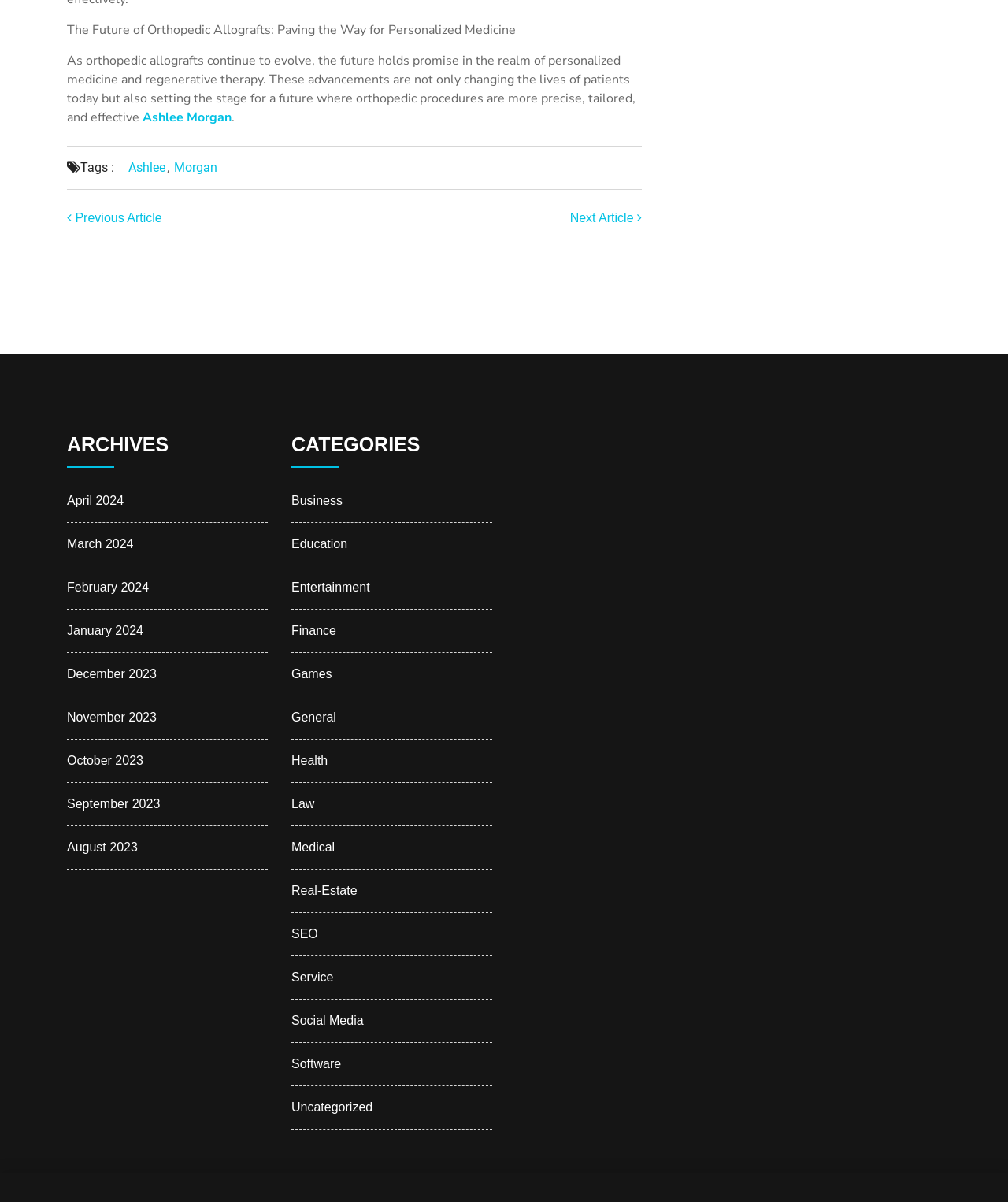Identify the bounding box coordinates for the UI element described as follows: "Ashlee Morgan". Ensure the coordinates are four float numbers between 0 and 1, formatted as [left, top, right, bottom].

[0.141, 0.09, 0.23, 0.105]